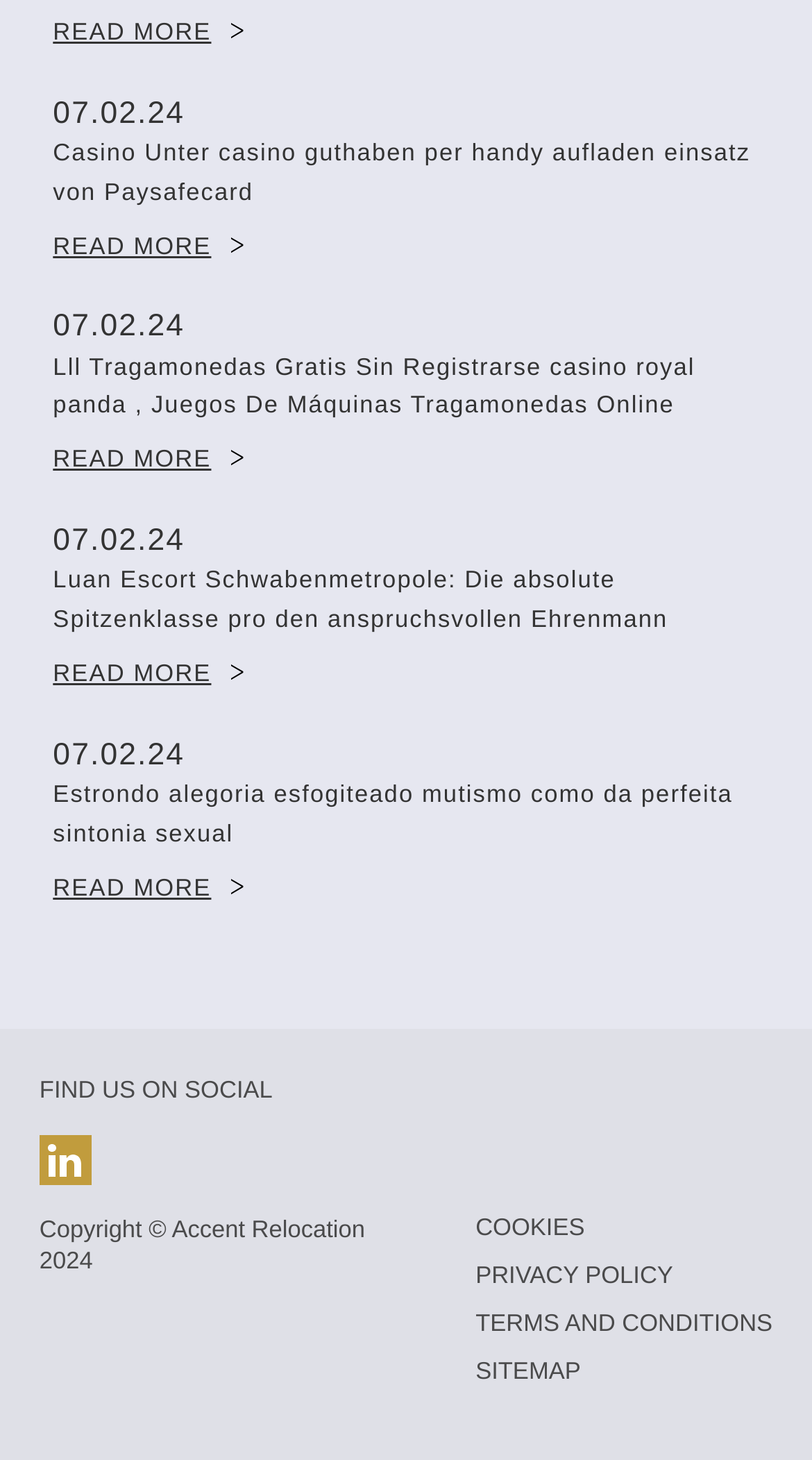Identify and provide the bounding box for the element described by: "Sitemap".

[0.586, 0.931, 0.715, 0.948]